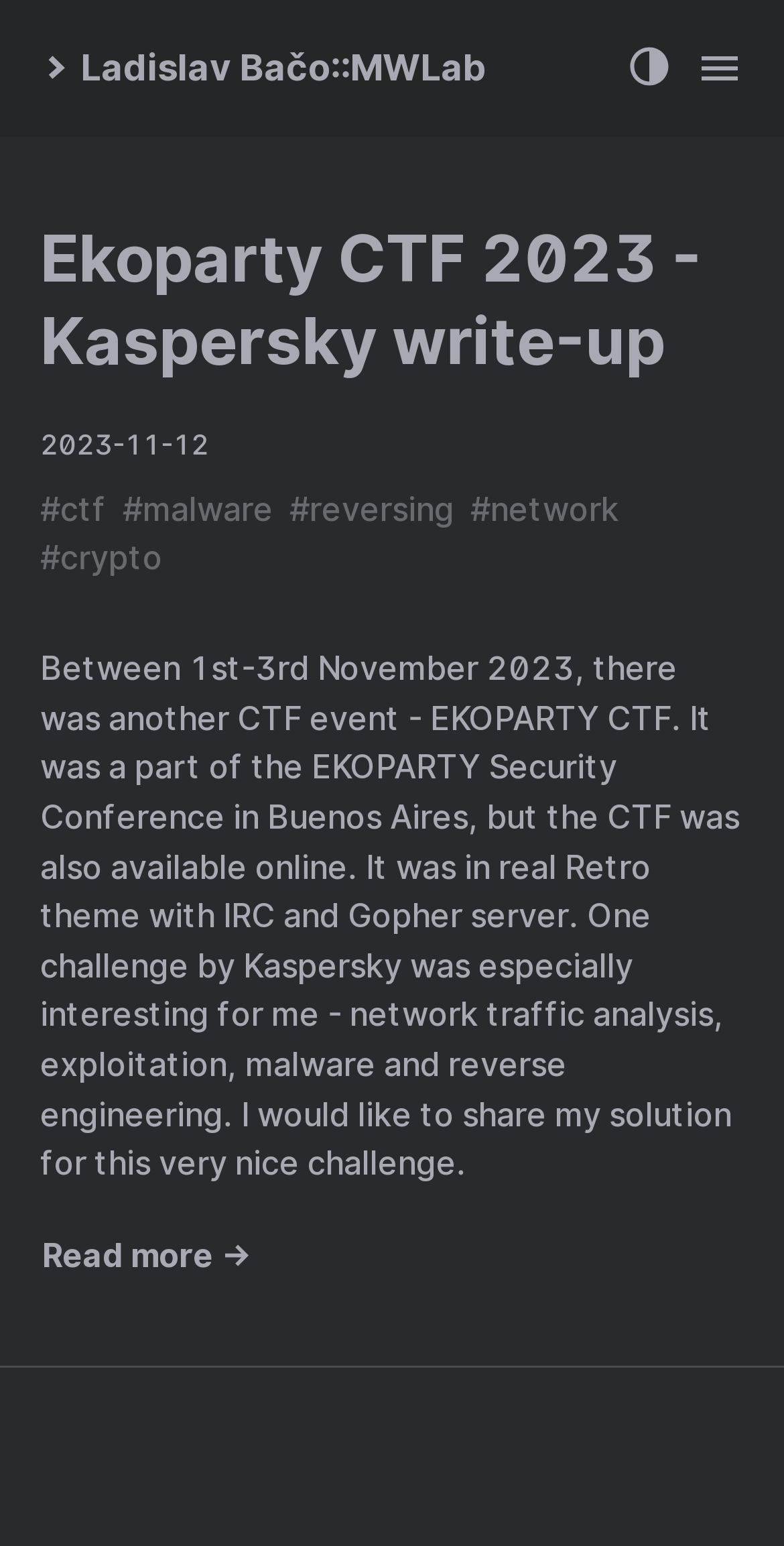Find the bounding box coordinates of the element to click in order to complete this instruction: "Read more about the Kaspersky challenge". The bounding box coordinates must be four float numbers between 0 and 1, denoted as [left, top, right, bottom].

[0.051, 0.796, 0.323, 0.831]